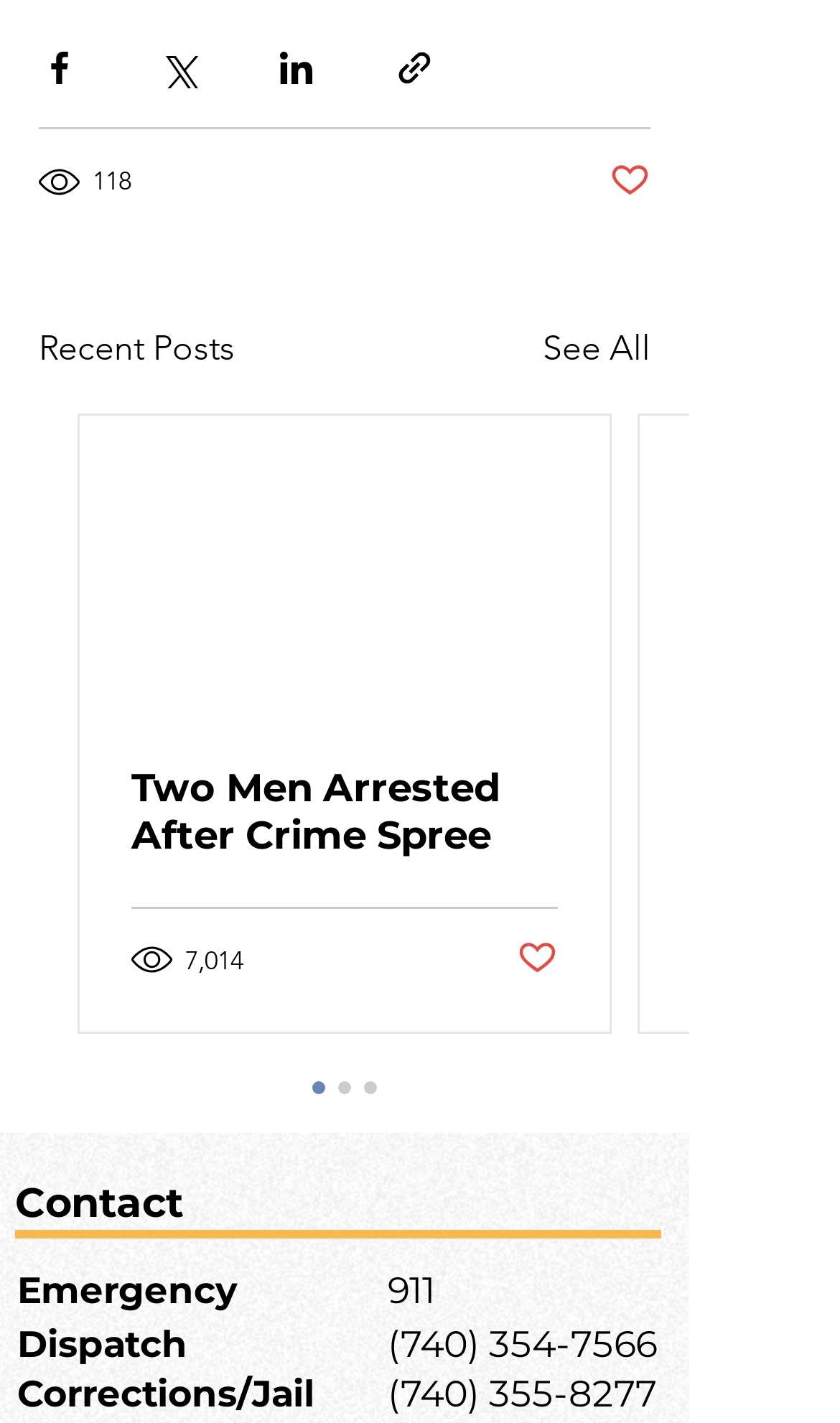What is the number of views for the first post?
Offer a detailed and exhaustive answer to the question.

The number of views for the first post is 118, which is indicated by the text '118 views' next to the post.